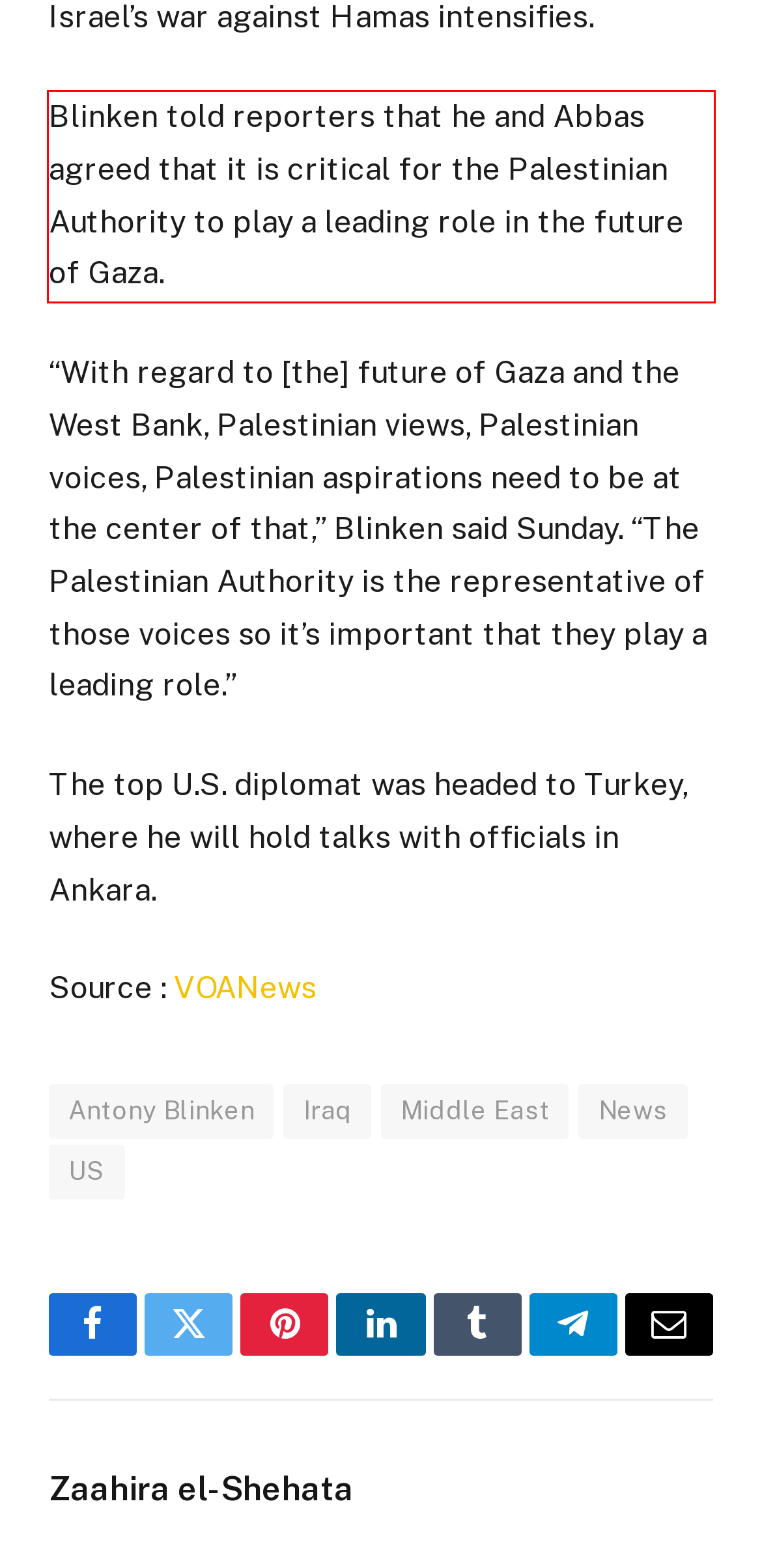Within the screenshot of the webpage, there is a red rectangle. Please recognize and generate the text content inside this red bounding box.

Blinken told reporters that he and Abbas agreed that it is critical for the Palestinian Authority to play a leading role in the future of Gaza.